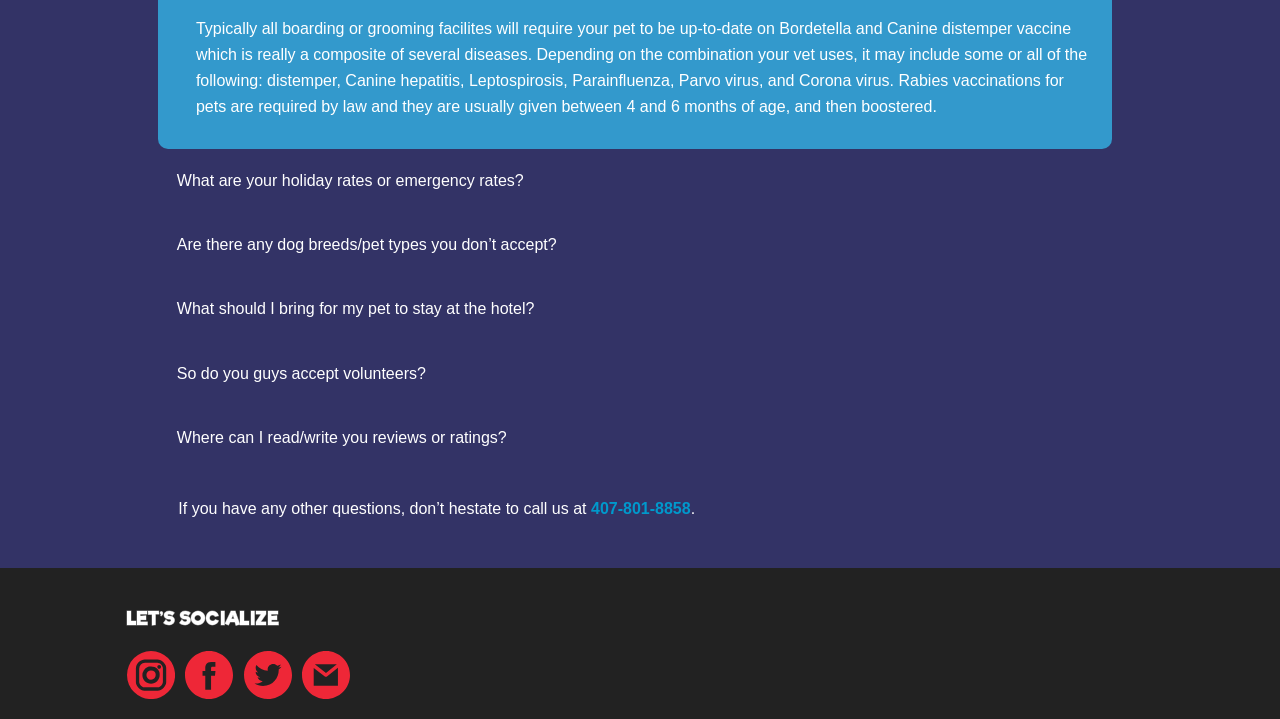How can I read reviews about this pet hotel?
From the screenshot, supply a one-word or short-phrase answer.

Check out Facebook